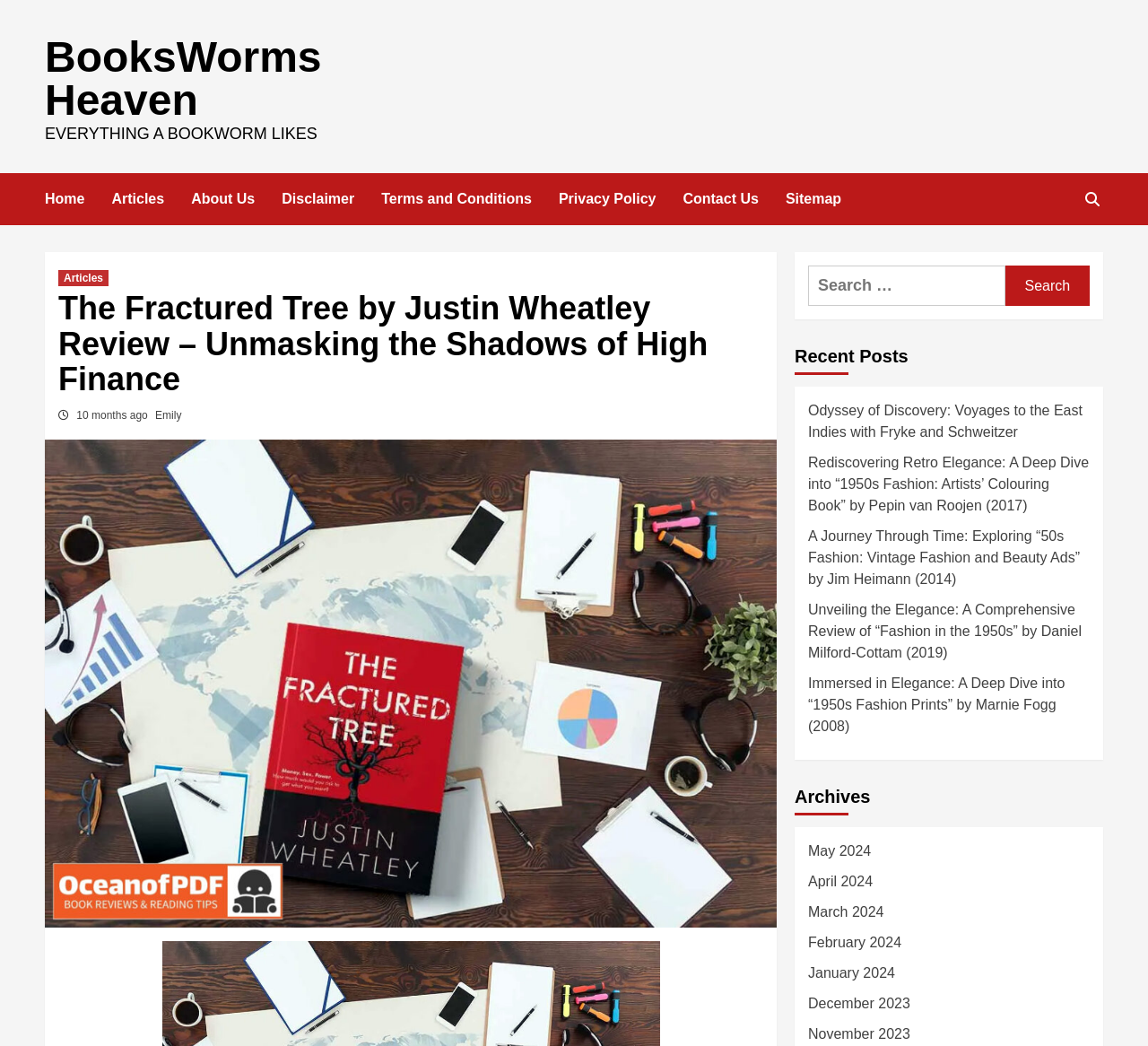Given the description "Privacy Policy", determine the bounding box of the corresponding UI element.

[0.487, 0.166, 0.595, 0.215]